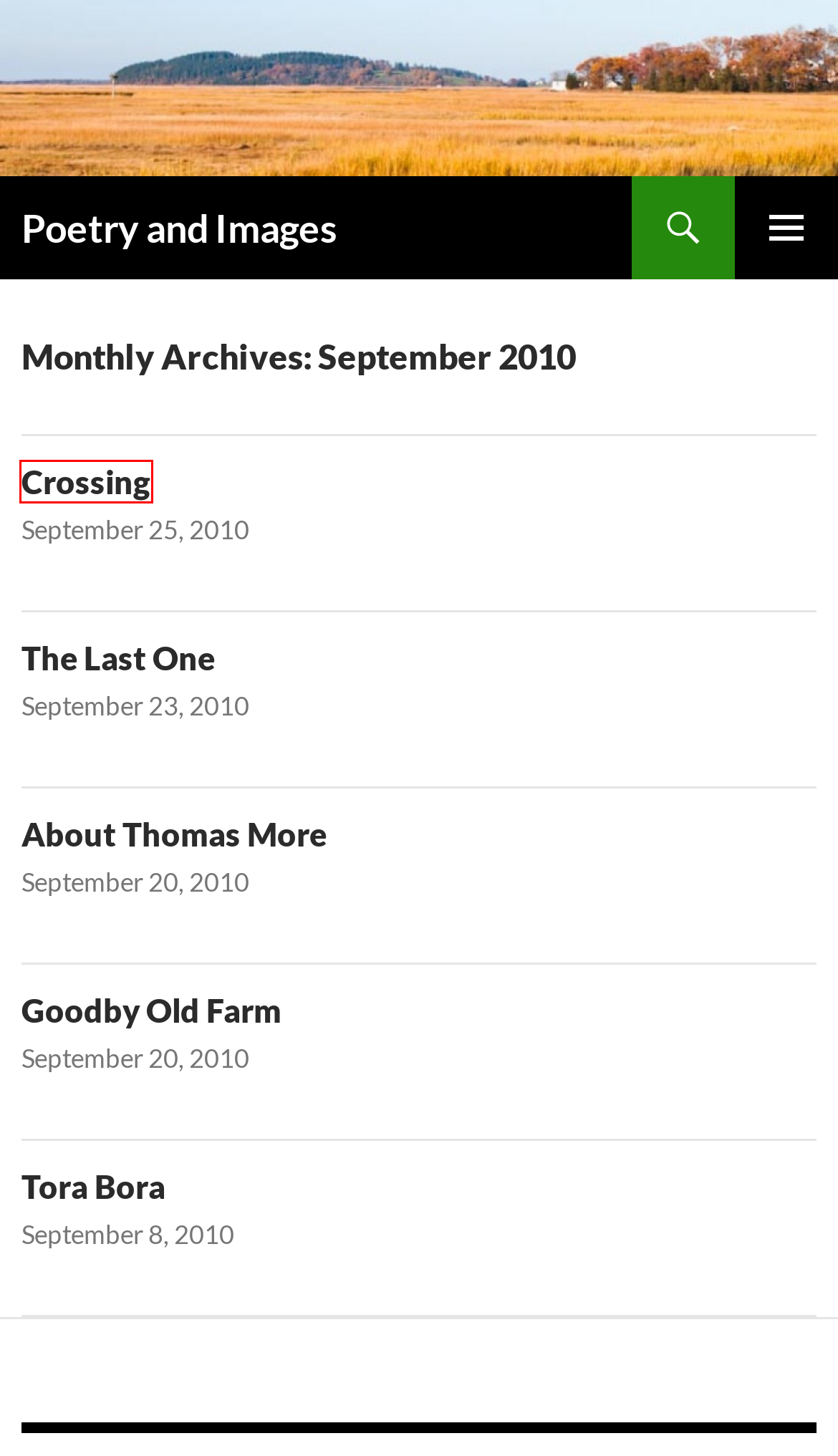You have a screenshot of a webpage with an element surrounded by a red bounding box. Choose the webpage description that best describes the new page after clicking the element inside the red bounding box. Here are the candidates:
A. Poetry and Images | by Kent Bowker
B. About Thomas More | Poetry and Images
C. Crossing | Poetry and Images
D. Beware, old men walking dogs | Poetry and Images
E. The Last One | Poetry and Images
F. Tora Bora | Poetry and Images
G. Blessing for an Atheist | Poetry and Images
H. Goodby Old Farm | Poetry and Images

C